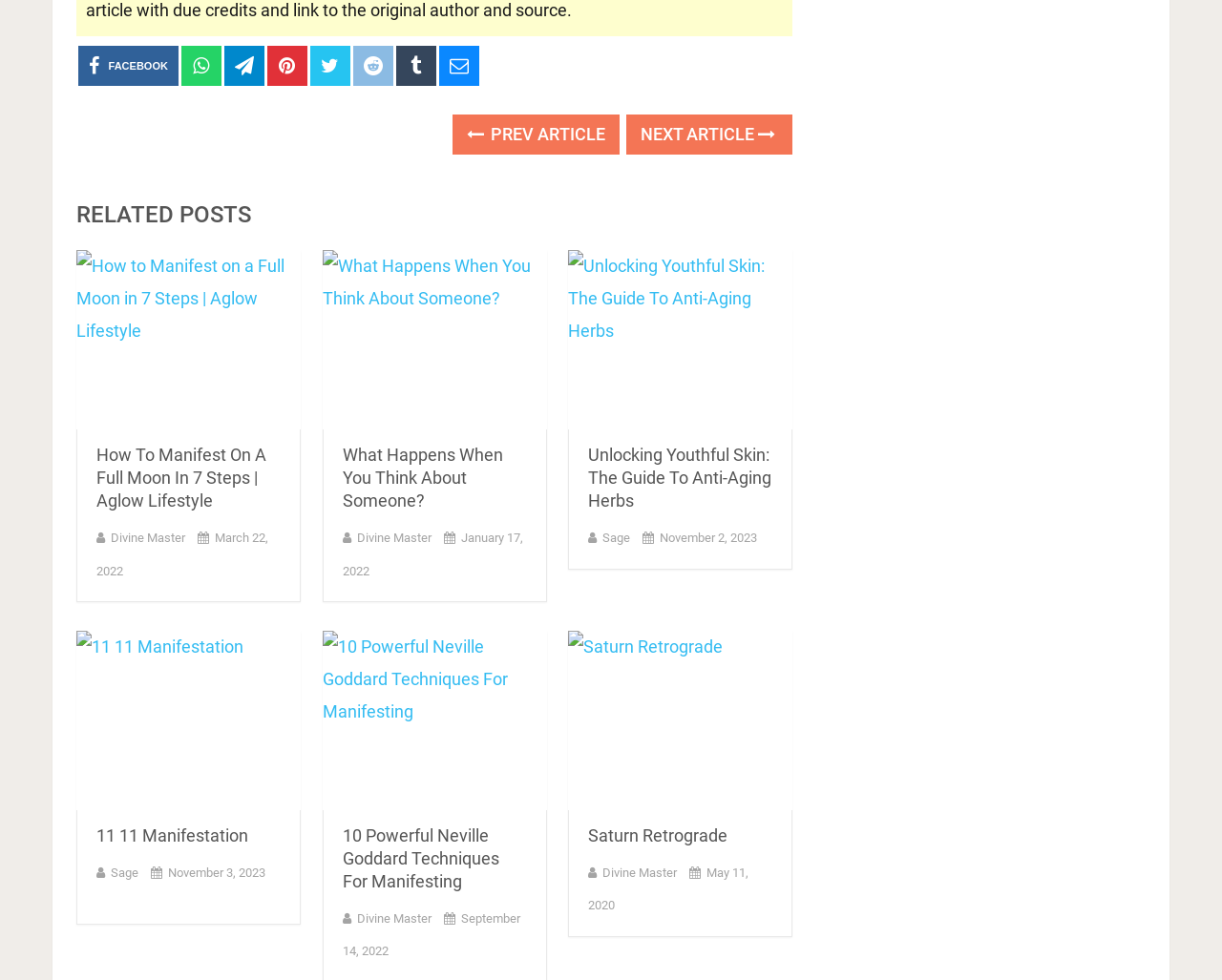Use the details in the image to answer the question thoroughly: 
What is the title of the first article?

The first article on the webpage has a title that can be found by looking at the heading element within the article element, which is 'How to Manifest on a Full Moon in 7 Steps'.